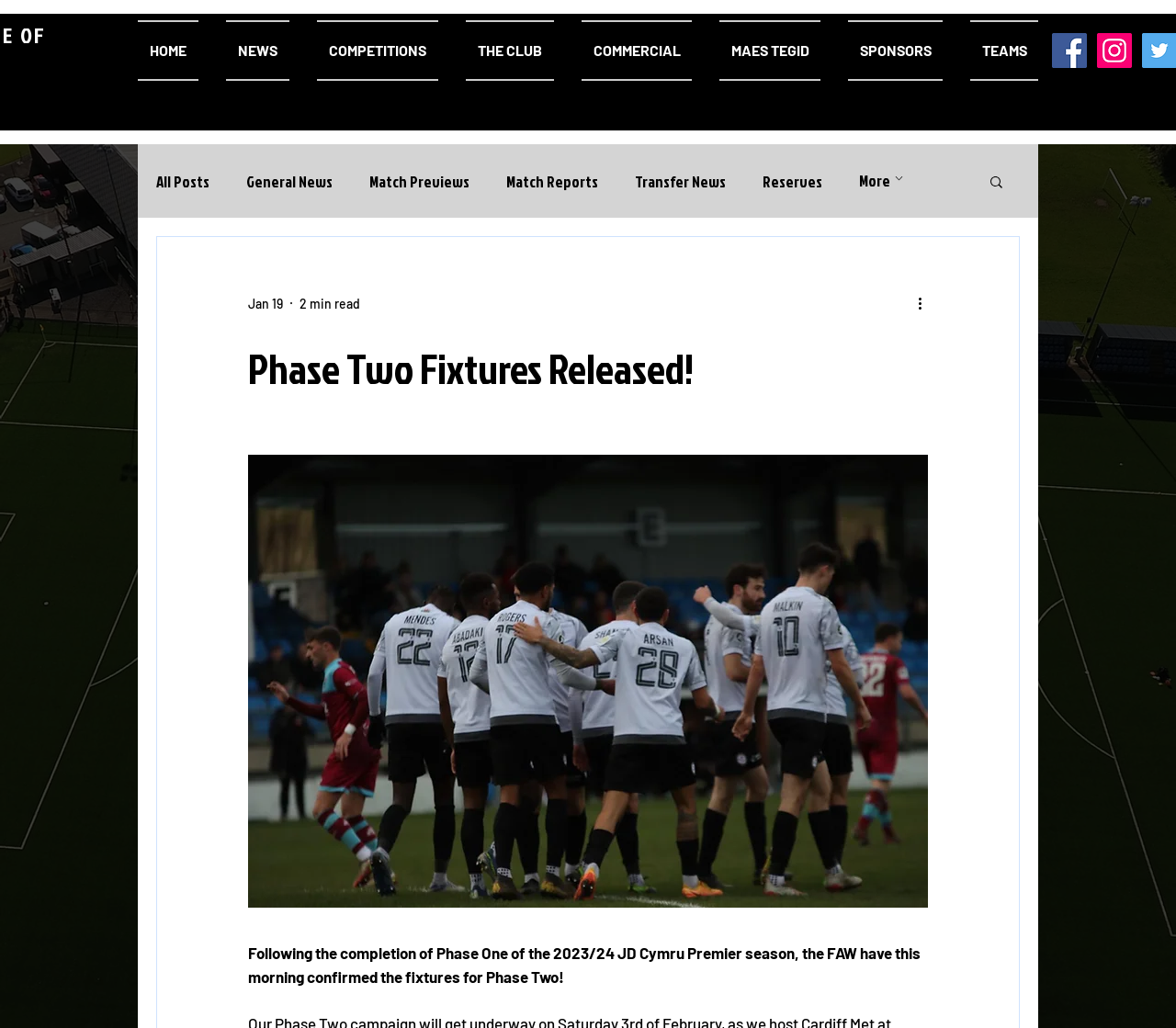Please identify the bounding box coordinates of the element on the webpage that should be clicked to follow this instruction: "Read more about Phase Two Fixtures Released". The bounding box coordinates should be given as four float numbers between 0 and 1, formatted as [left, top, right, bottom].

[0.211, 0.33, 0.789, 0.386]